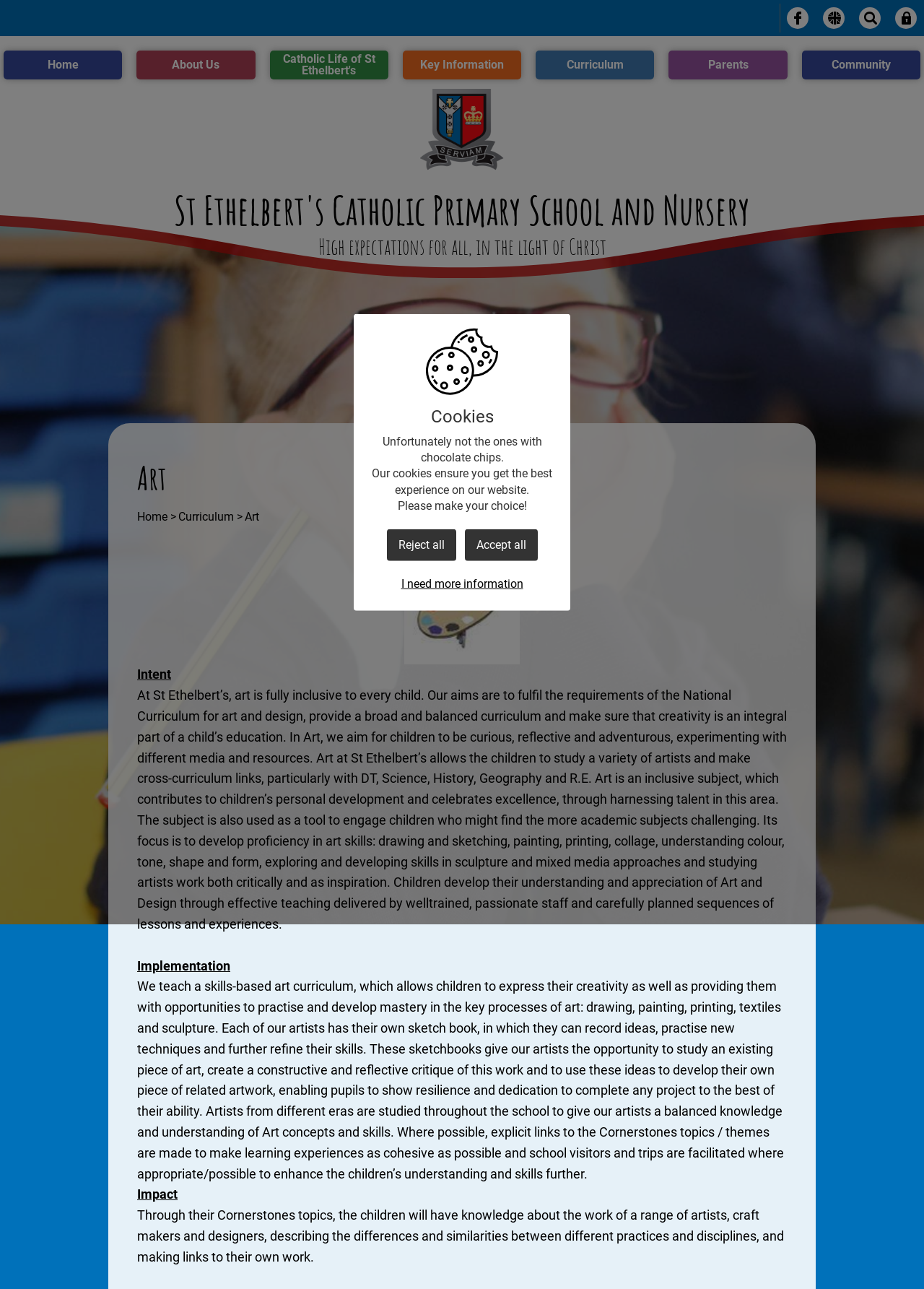Answer succinctly with a single word or phrase:
What is the name of the school?

St Ethelbert's CPS